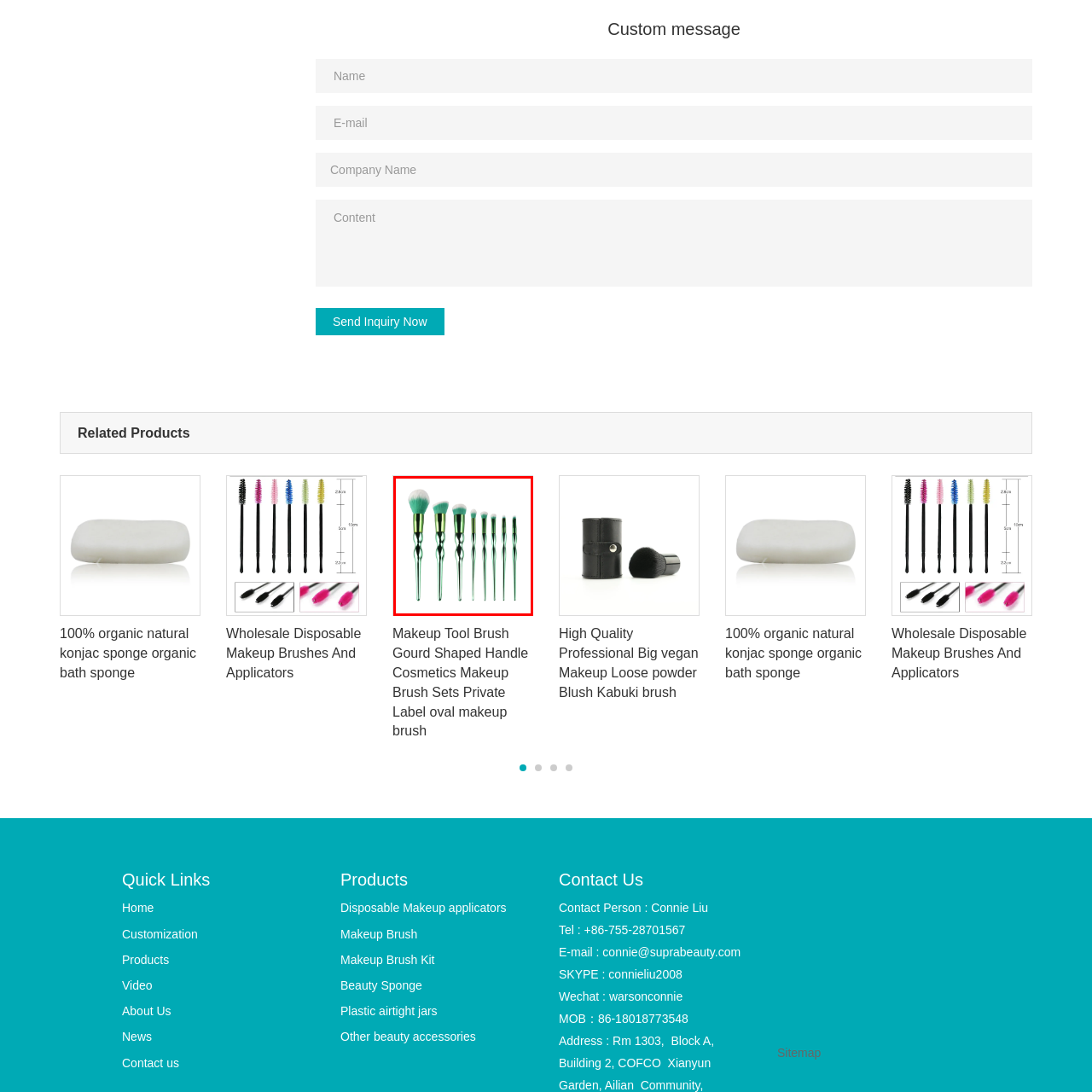Focus on the section marked by the red bounding box and reply with a single word or phrase: What is the shape of the handles of the makeup brushes?

Gourd-shaped